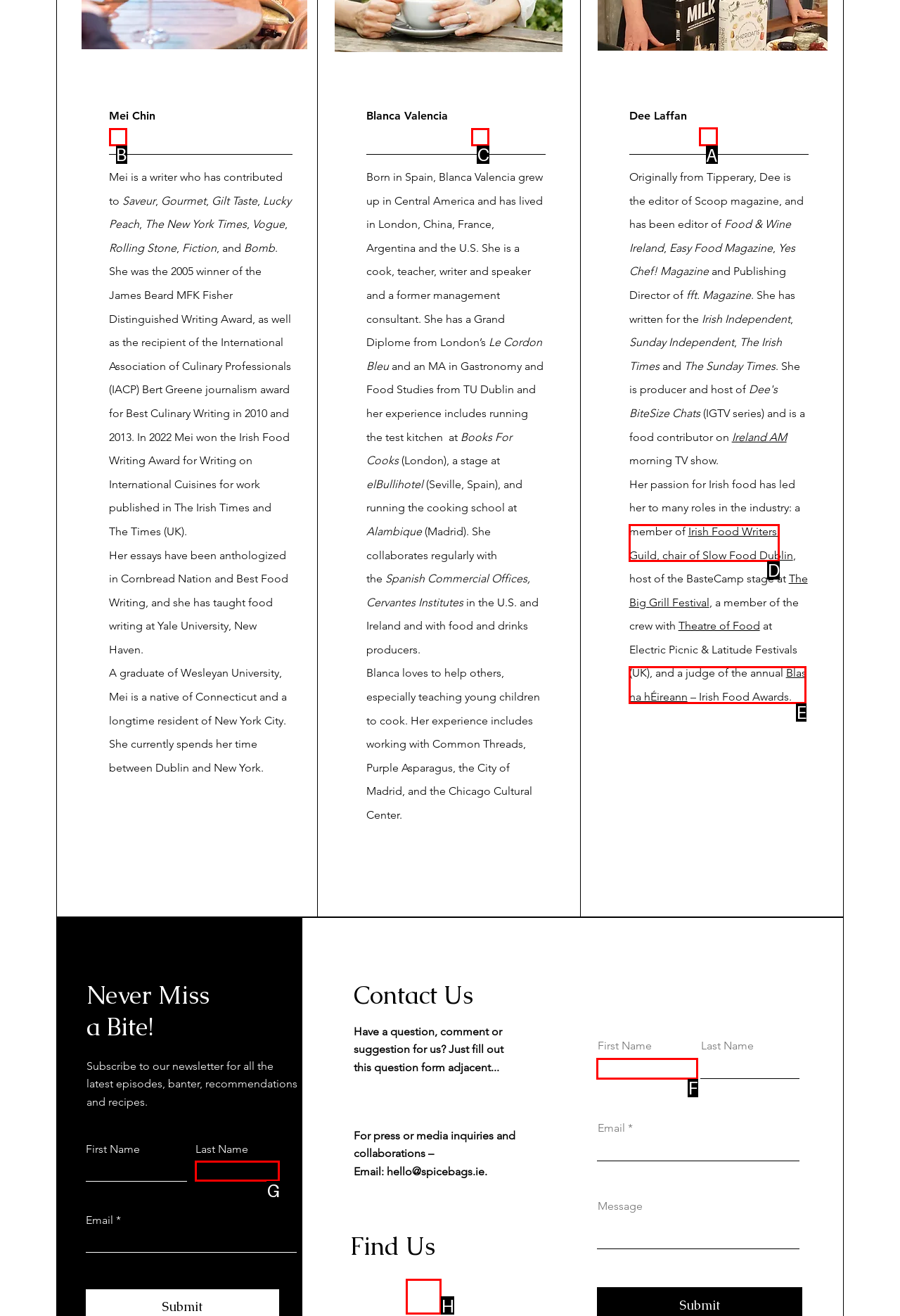Indicate the HTML element that should be clicked to perform the task: Follow Dee Laffan on Twitter Reply with the letter corresponding to the chosen option.

A